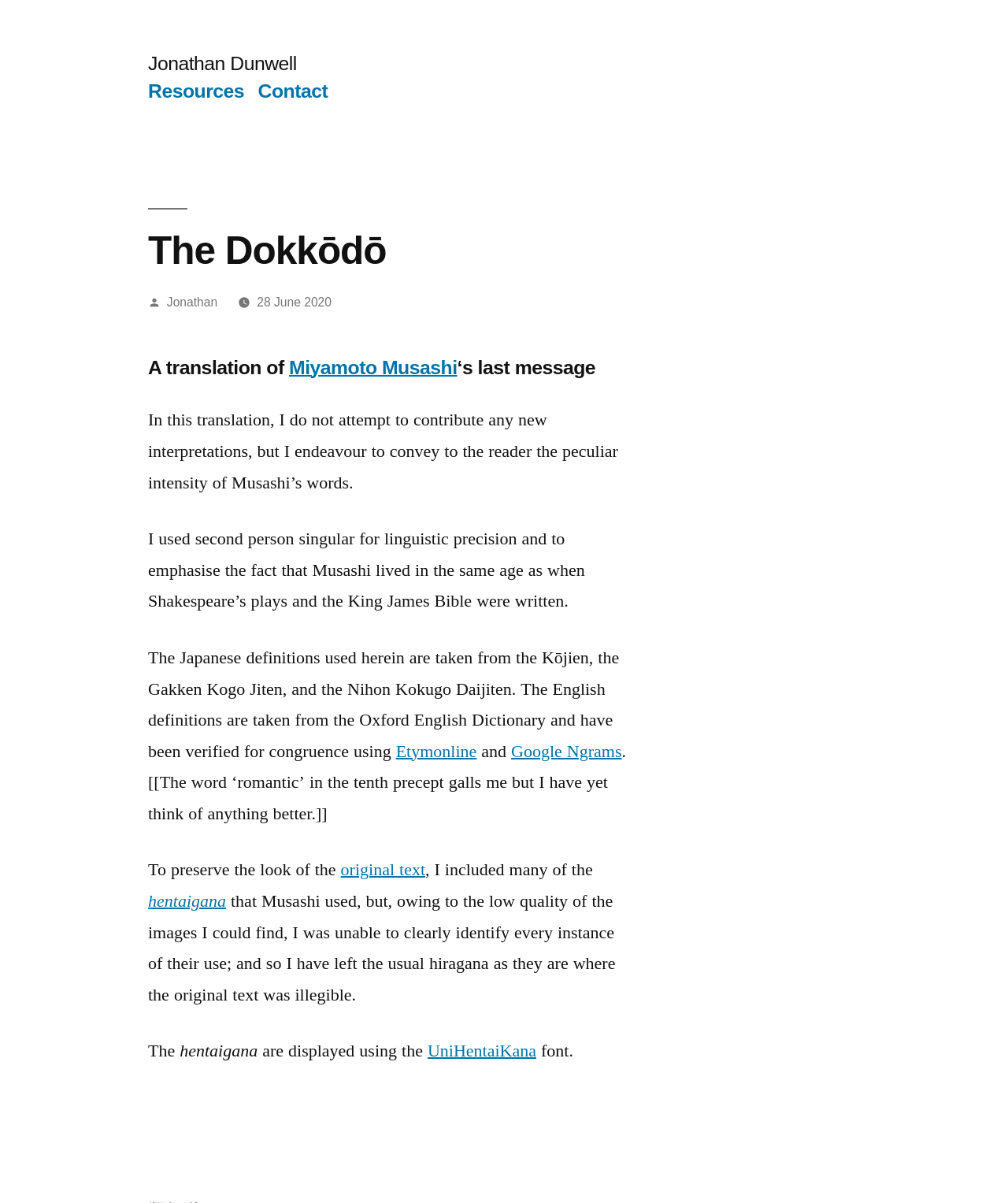Who is the author of the article?
Based on the image, answer the question with as much detail as possible.

The author of the article can be determined by looking at the header section of the webpage, where it says 'Posted by Jonathan'. This indicates that Jonathan Dunwell is the author of the article.